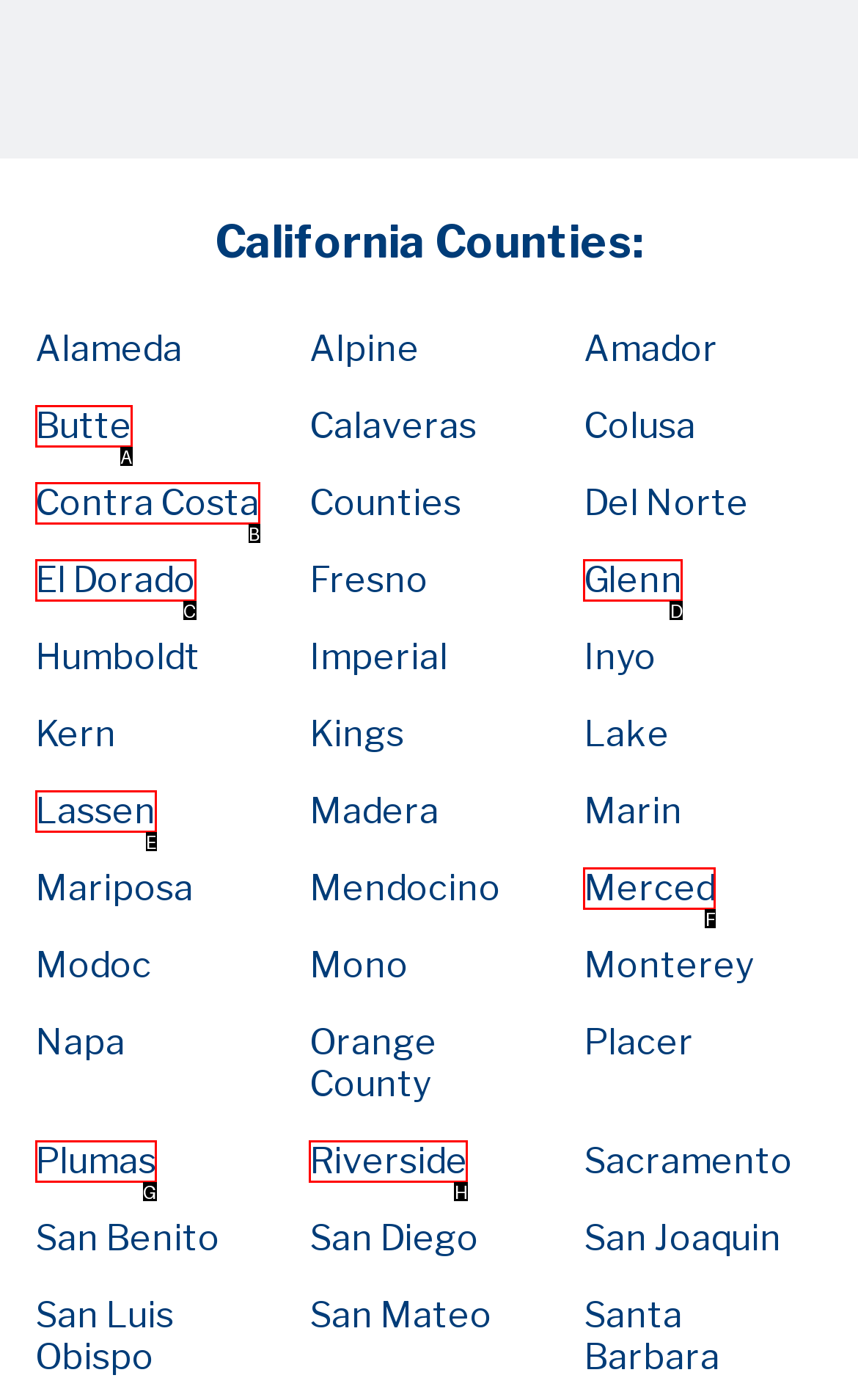Determine which option matches the description: El Dorado. Answer using the letter of the option.

C